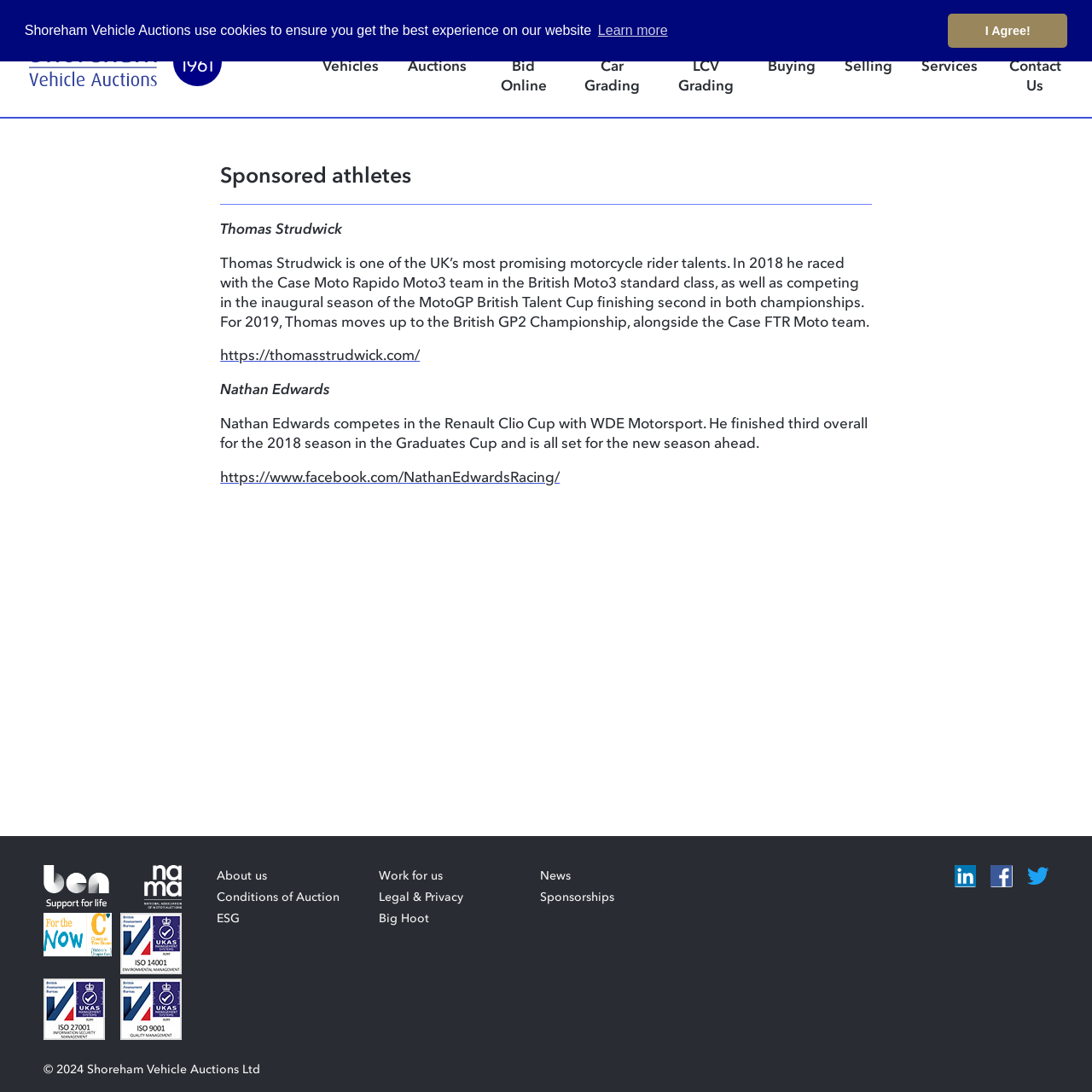Please give the bounding box coordinates of the area that should be clicked to fulfill the following instruction: "Click the 'Vehicles' link". The coordinates should be in the format of four float numbers from 0 to 1, i.e., [left, top, right, bottom].

[0.282, 0.038, 0.36, 0.101]